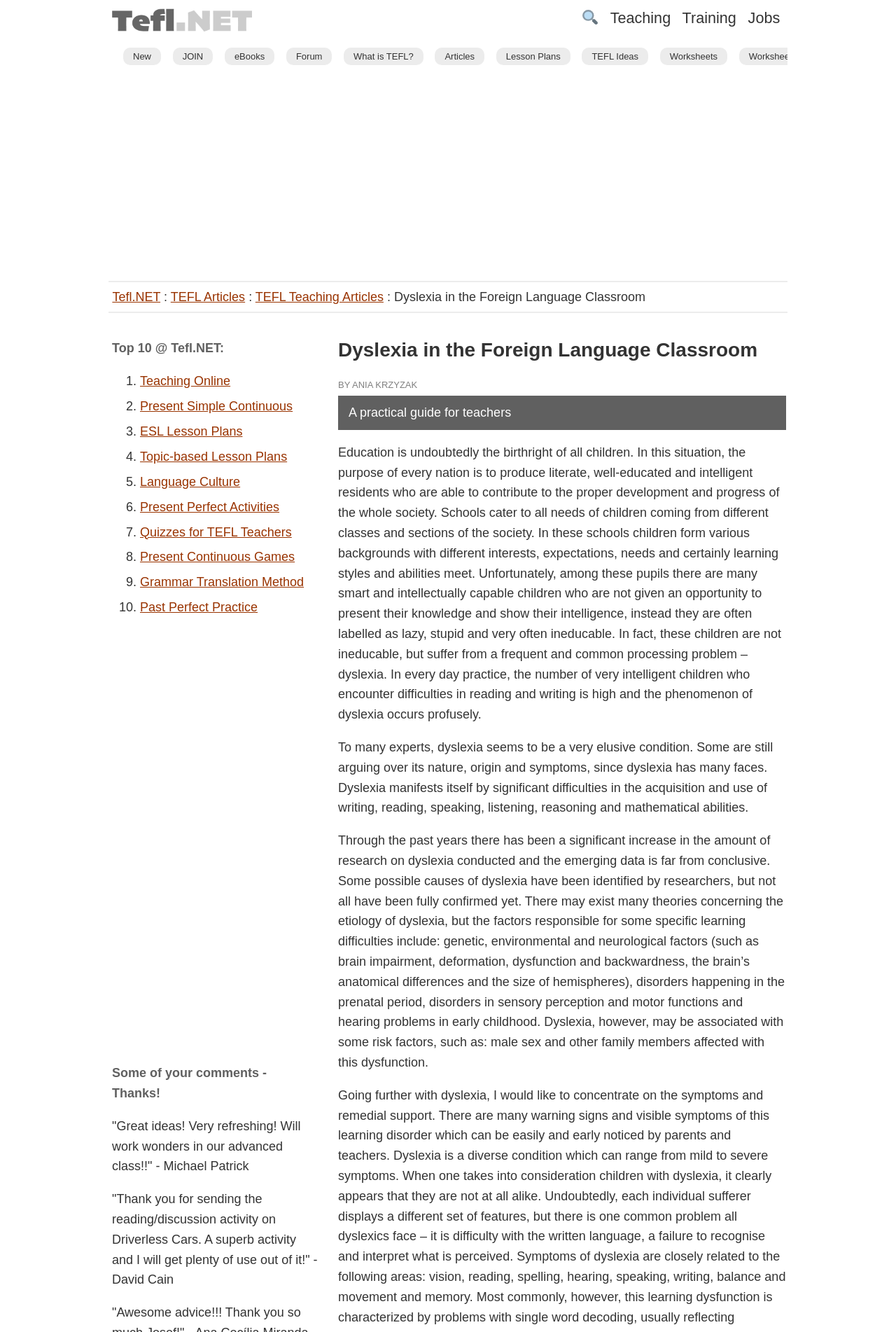Who is the author of the article?
Give a thorough and detailed response to the question.

The author of the article is mentioned below the title of the article, which is 'BY ANIA KRZYZAK'.